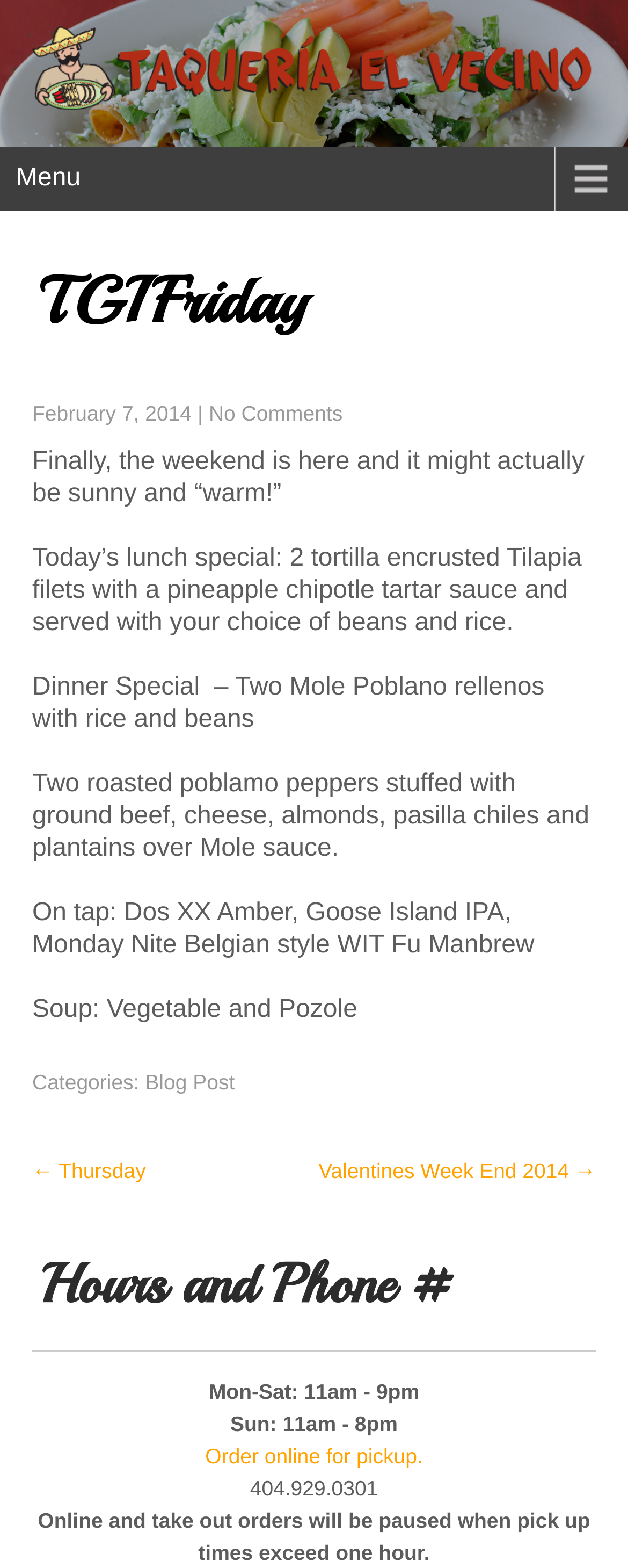Reply to the question with a single word or phrase:
What is the dinner special?

Two Mole Poblano rellenos